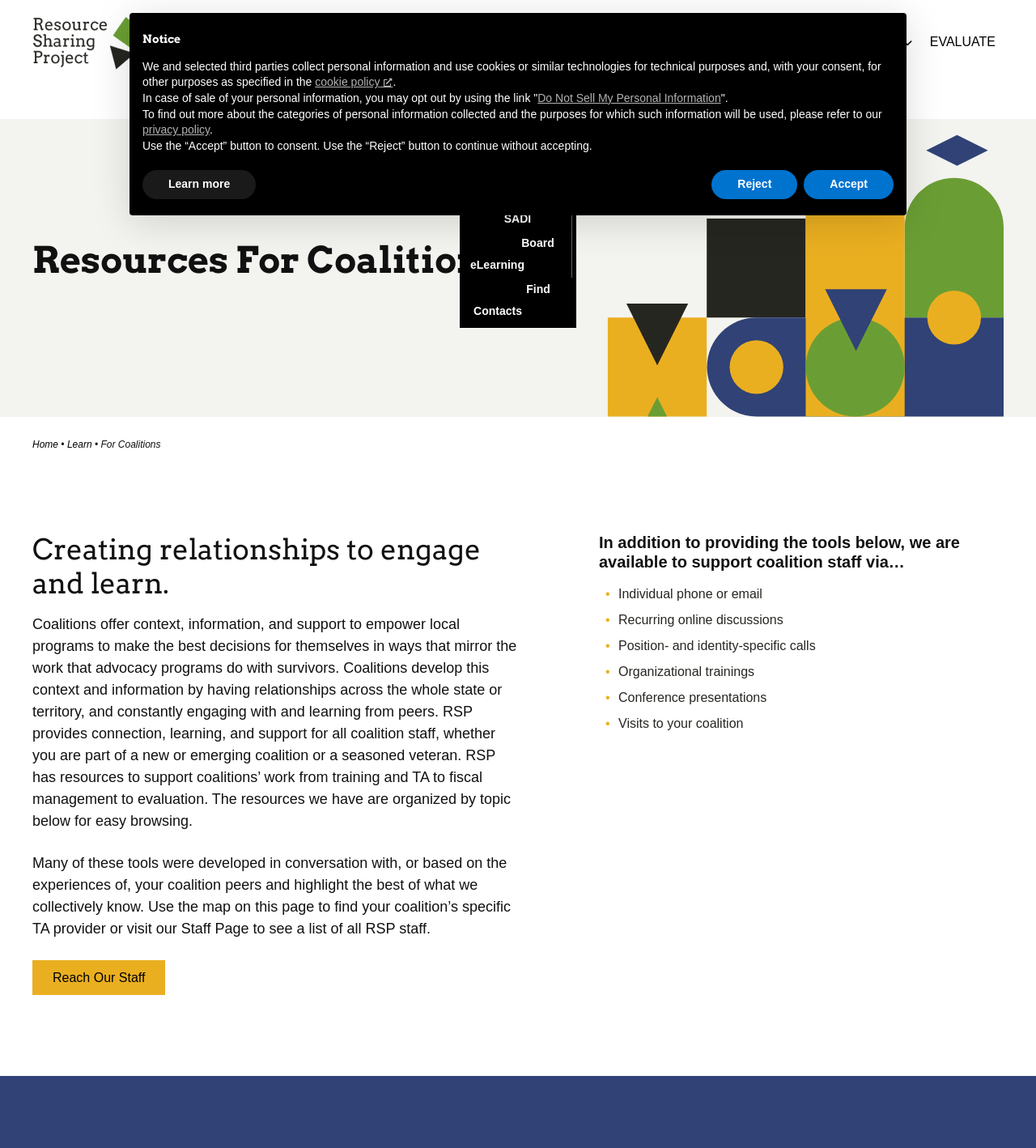Determine the bounding box coordinates for the region that must be clicked to execute the following instruction: "Click on Connect".

[0.801, 0.03, 0.862, 0.042]